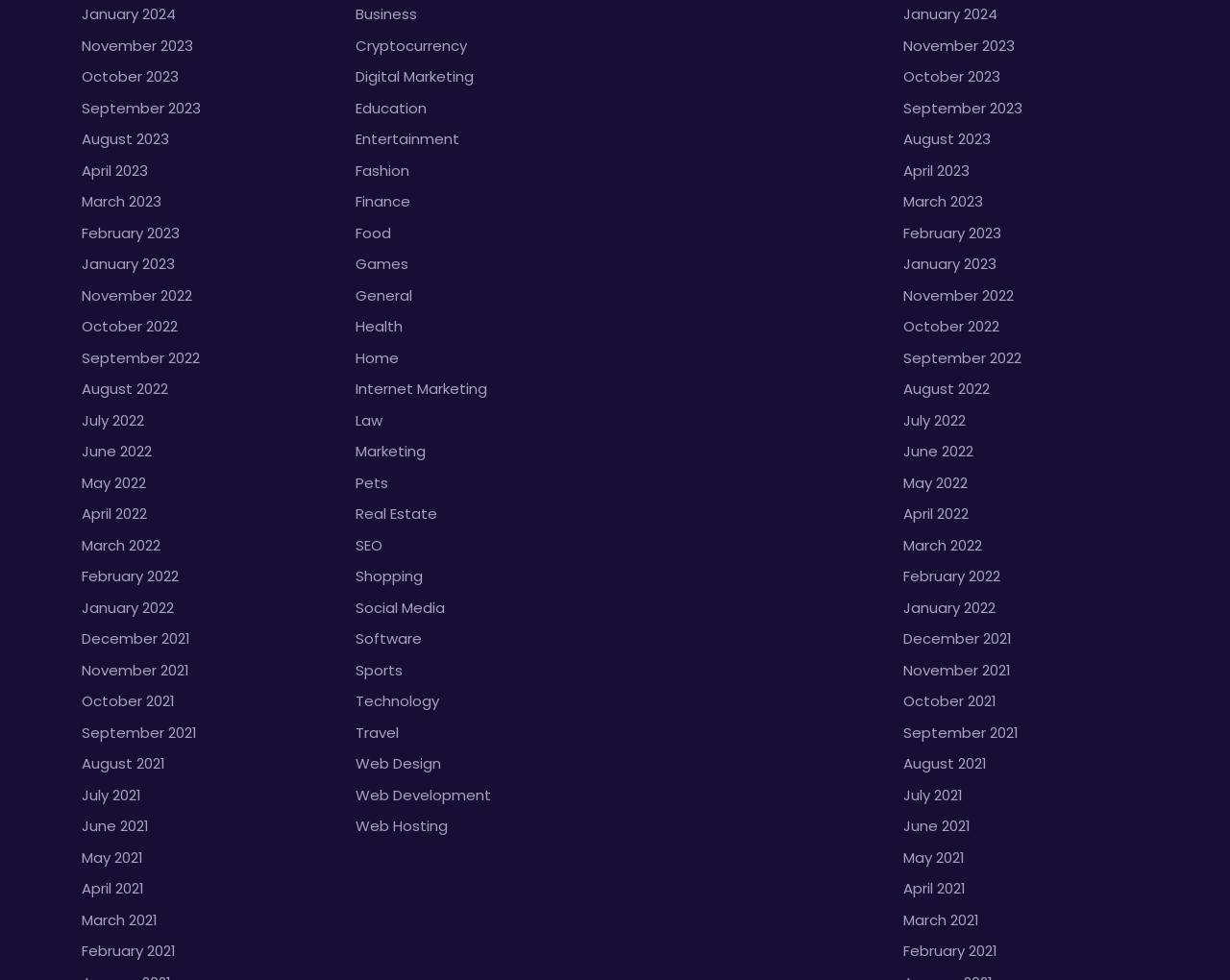How many months are listed in the first column?
Please provide a single word or phrase as your answer based on the image.

12